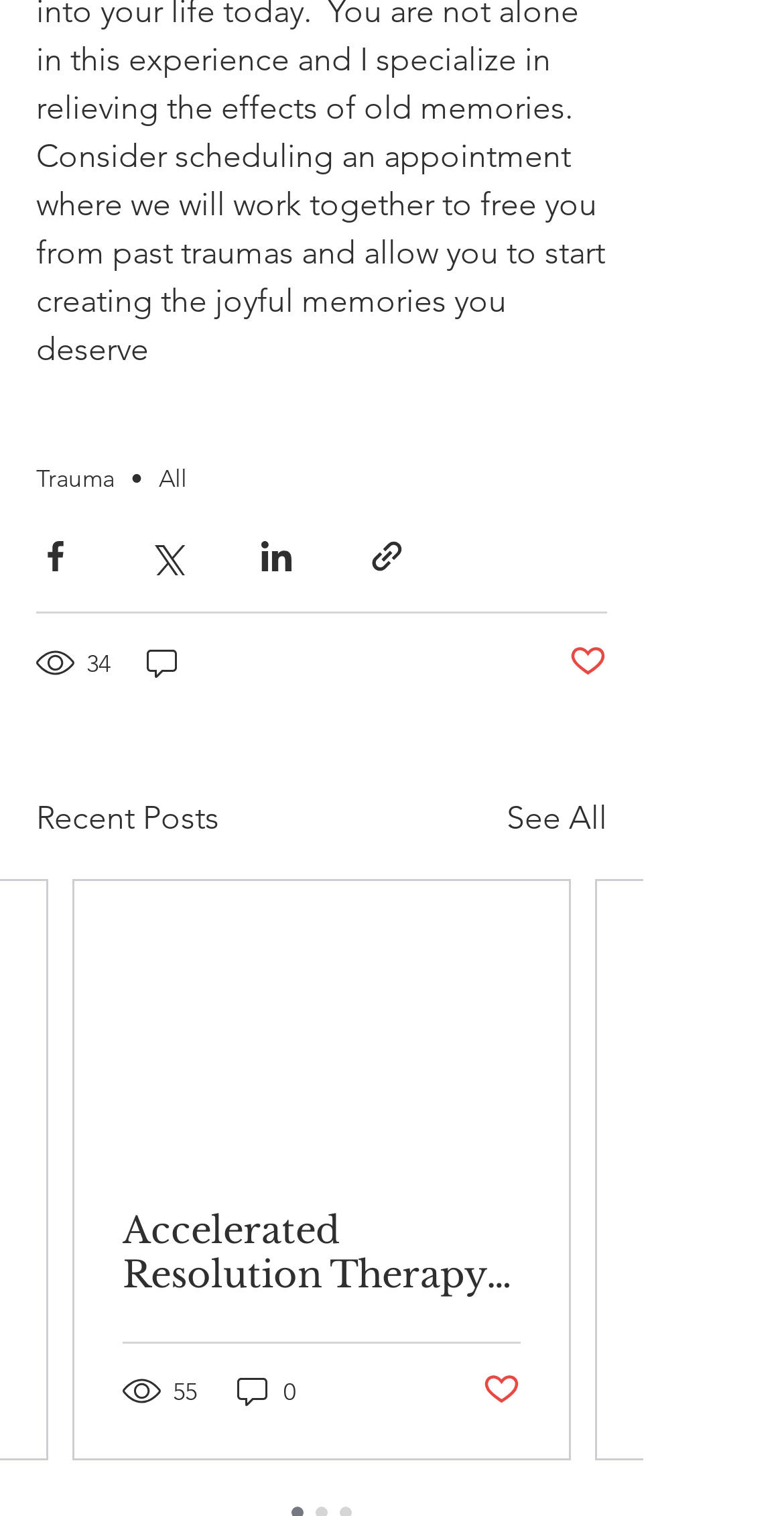Pinpoint the bounding box coordinates for the area that should be clicked to perform the following instruction: "Like the post".

[0.615, 0.904, 0.664, 0.932]